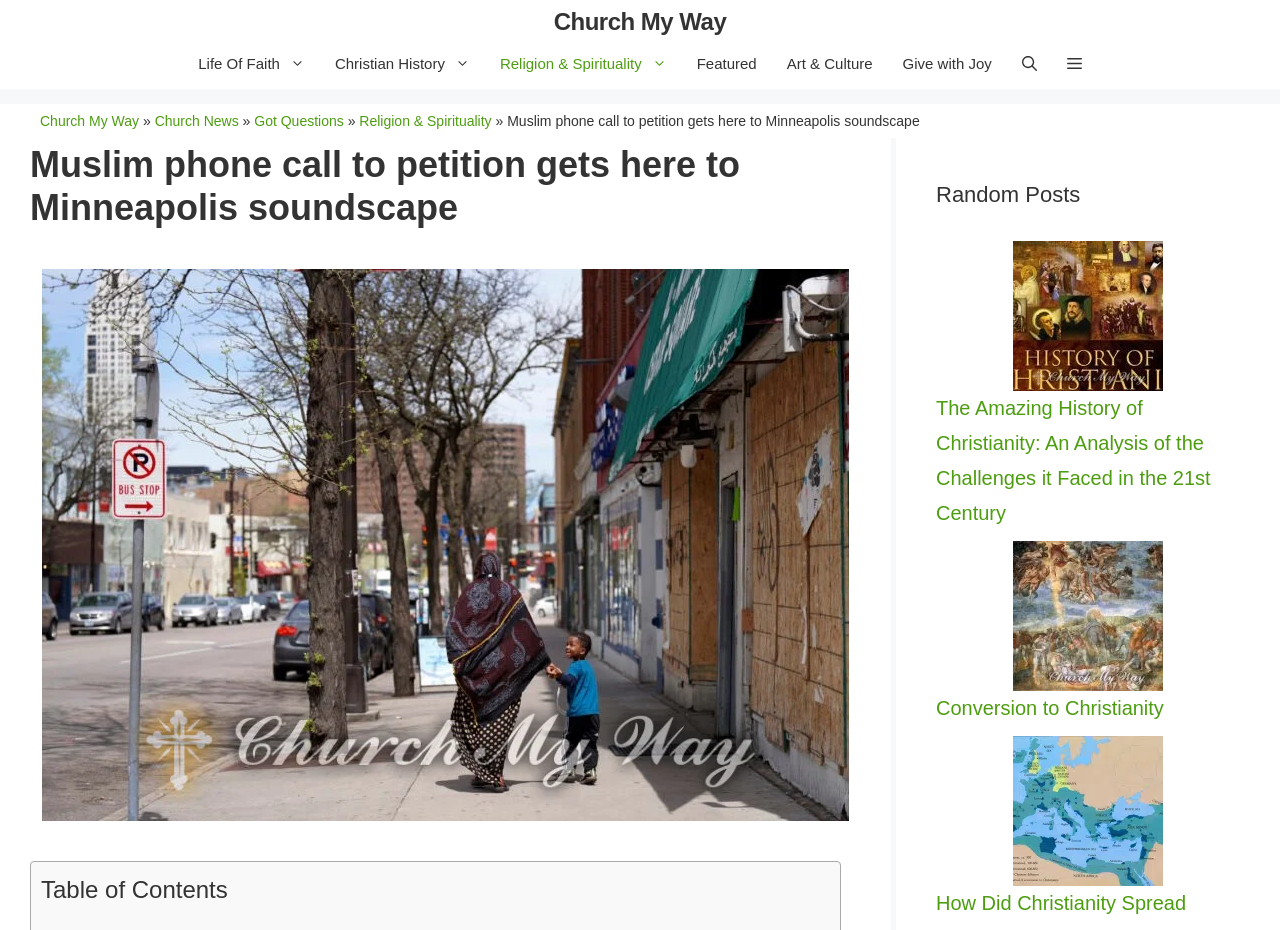Use a single word or phrase to answer the question: How many random posts are listed?

4